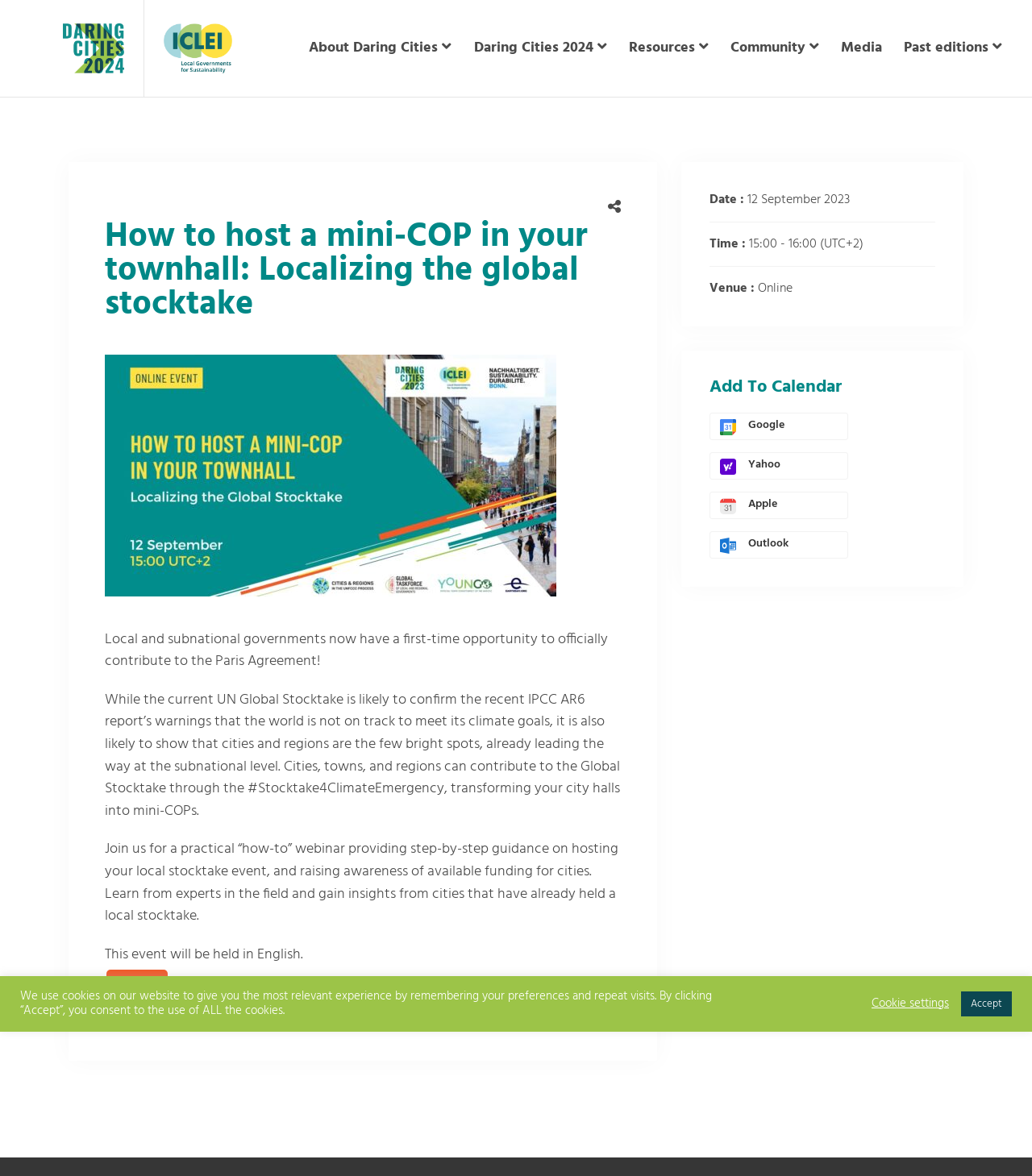Determine the bounding box for the HTML element described here: "Cookie settings". The coordinates should be given as [left, top, right, bottom] with each number being a float between 0 and 1.

[0.845, 0.847, 0.92, 0.86]